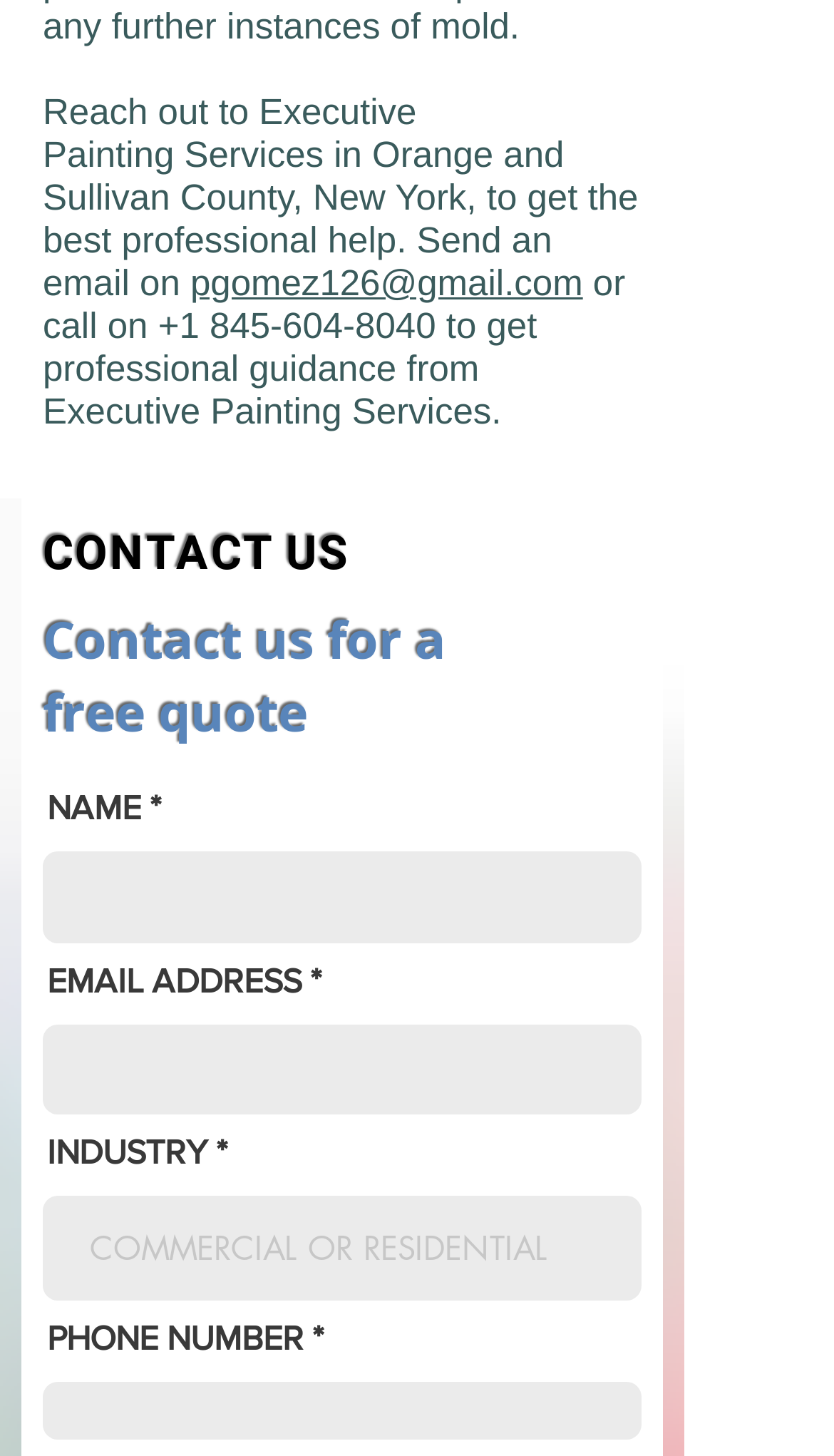What is the heading above the contact form?
Kindly offer a comprehensive and detailed response to the question.

I found the heading by looking at the text 'CONTACT US' which is above the contact form.